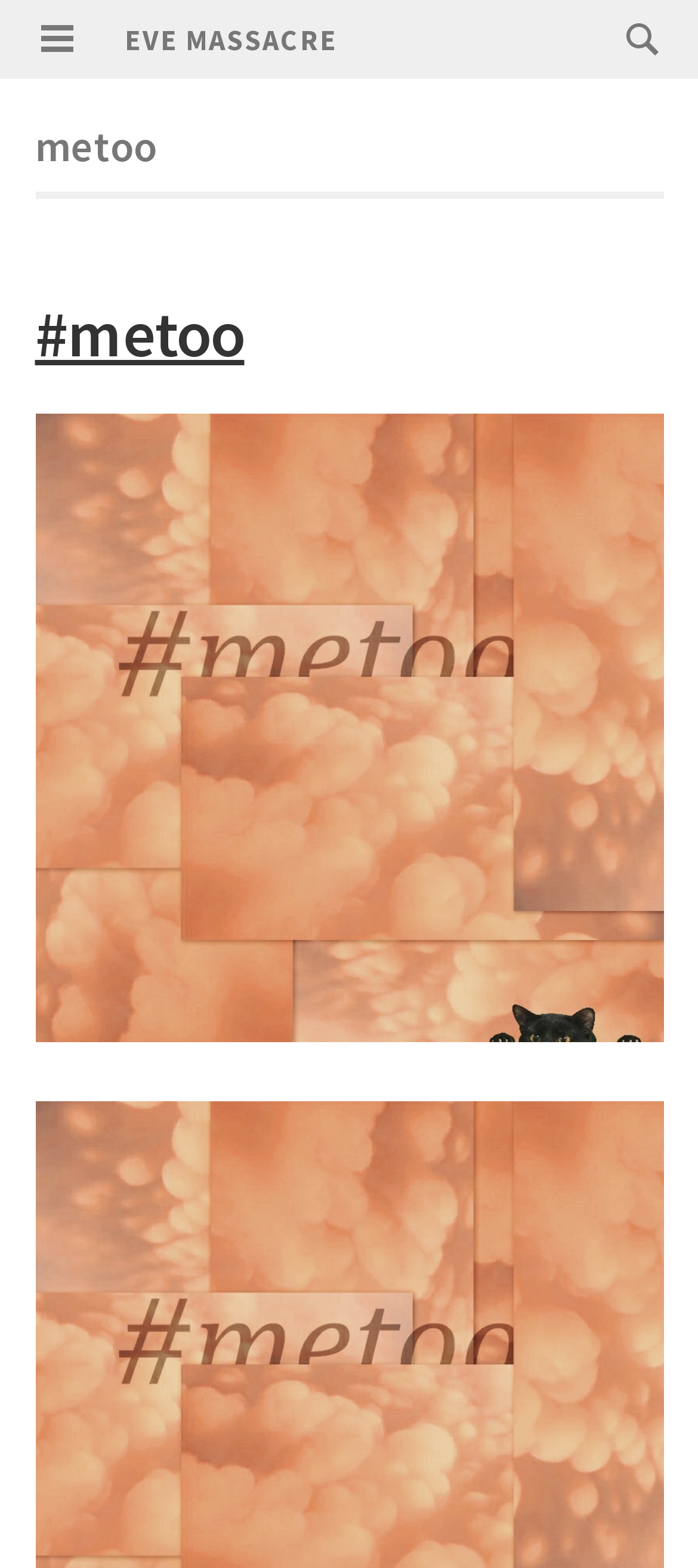Summarize the webpage in an elaborate manner.

The webpage is titled "metoo Archives - eve massacre" and features a prominent heading "EVE MASSACRE" at the top left corner. Below the heading, there is a primary menu button with an accompanying image. 

On the top right corner, there is a search bar with a search icon and a text input field labeled "Search for:". 

The main content area is divided into two sections. The left section has a heading "metoo" followed by a subheading "#metoo" with a link. The right section contains a large figure that takes up most of the page's height. 

There are a total of 3 images on the page, one accompanying the primary menu button, one as a search icon, and one within the figure. There are also 3 links on the page, one for "EVE MASSACRE", one for "#metoo", and one within the figure.